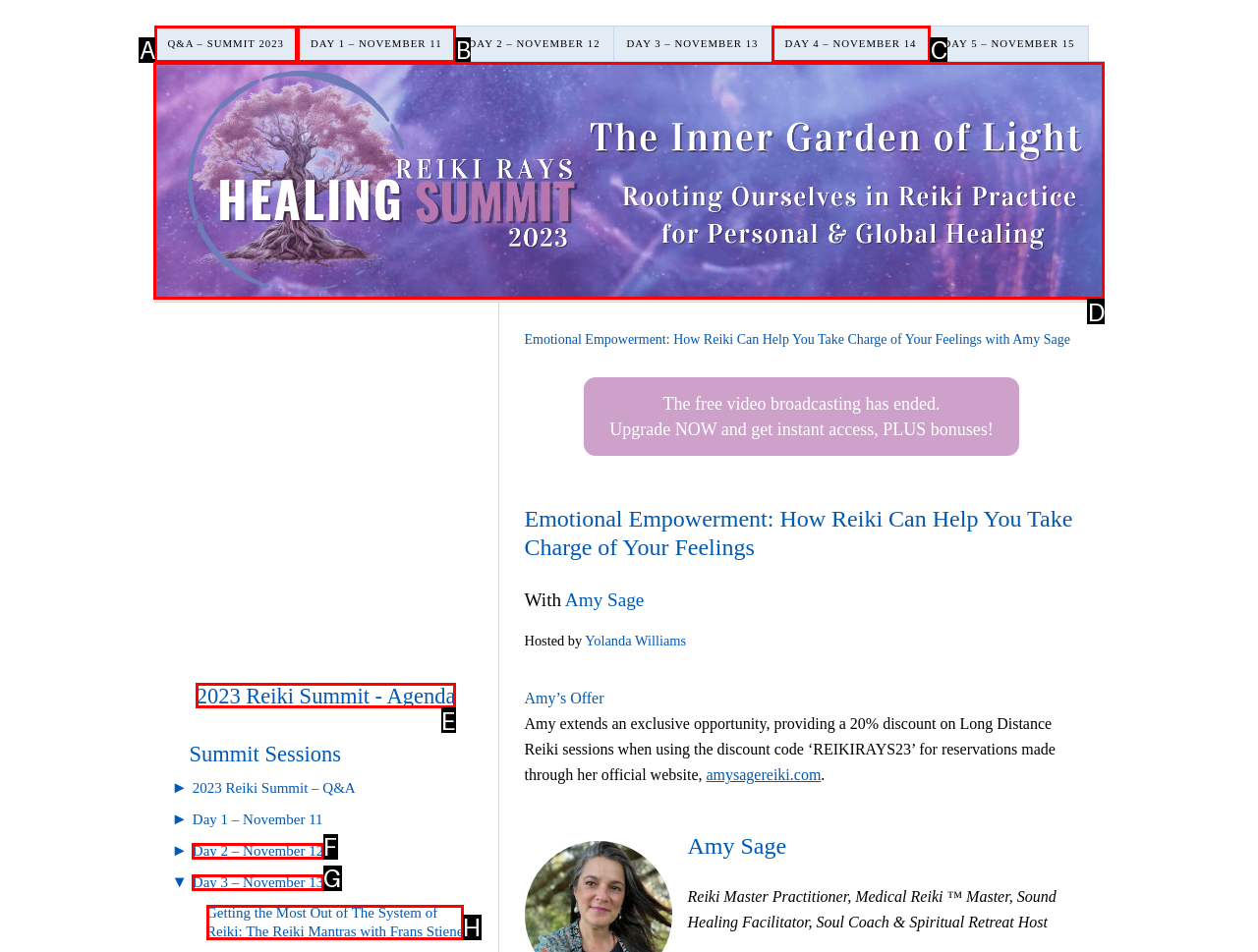From the provided options, which letter corresponds to the element described as: parent_node: Subscribe name="email" placeholder="Email address"
Answer with the letter only.

None